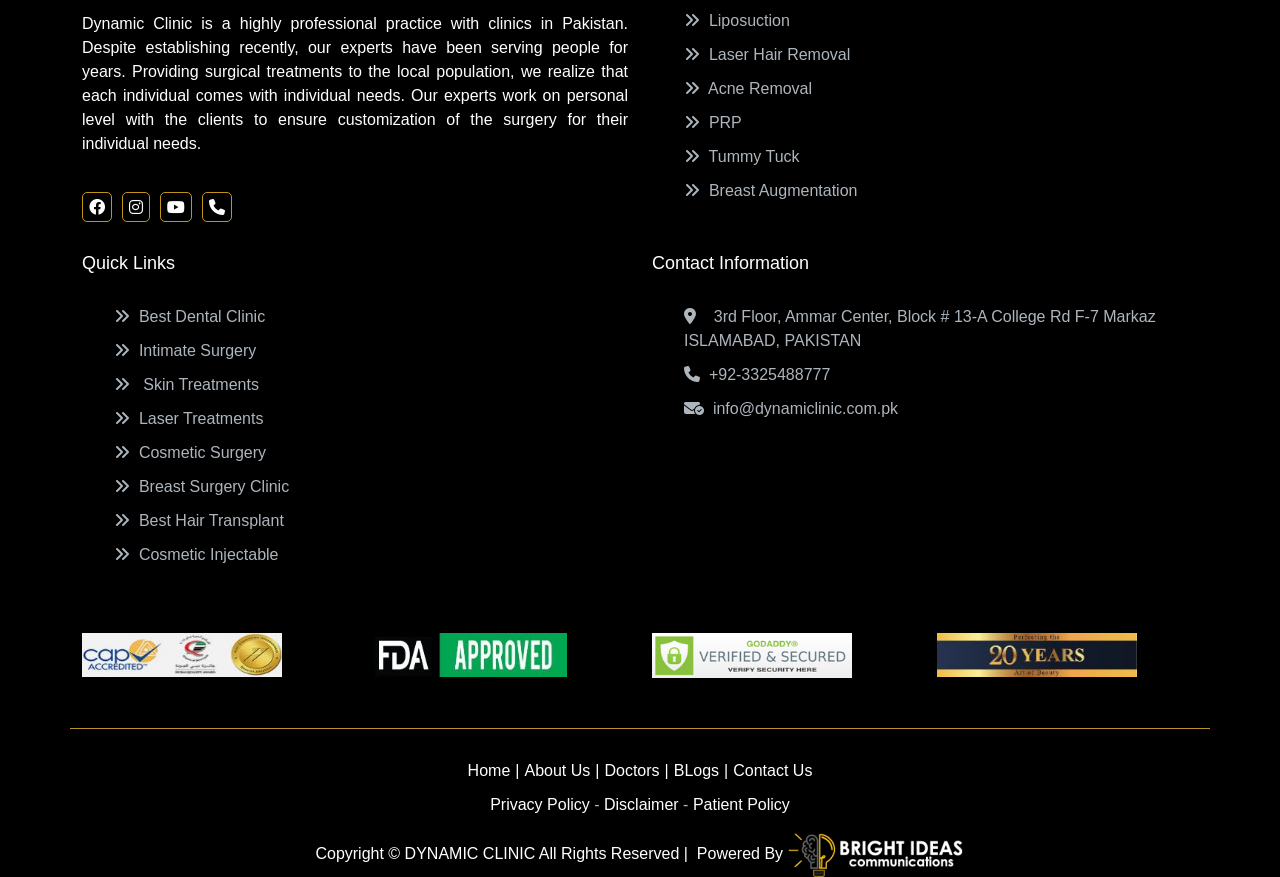Using the details from the image, please elaborate on the following question: What is the name of the clinic?

The name of the clinic can be found in the first paragraph of the webpage, which states 'Dynamic Clinic is a highly professional practice with clinics in Pakistan.'